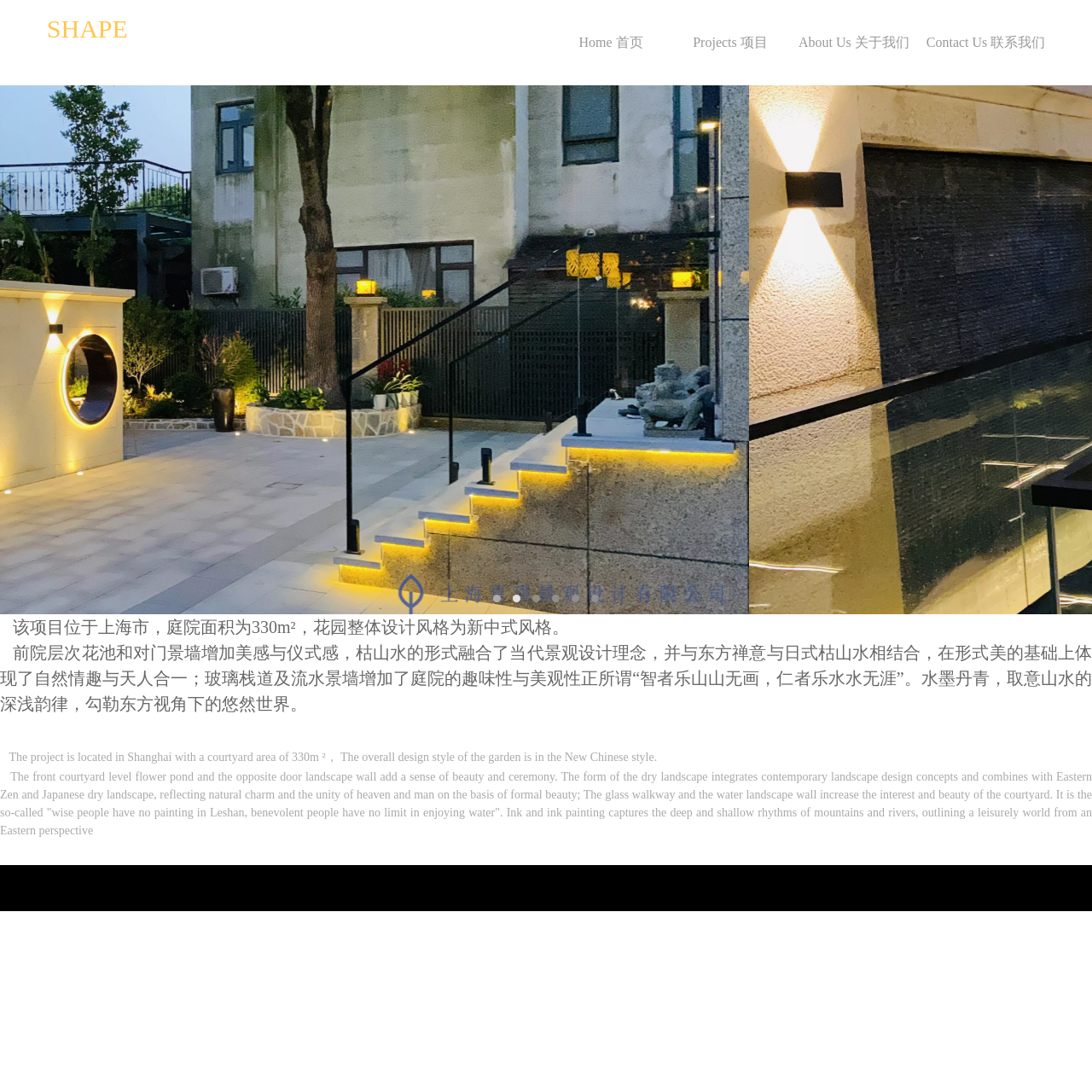What is the company that provides technical support?
From the image, respond using a single word or phrase.

凡科建站